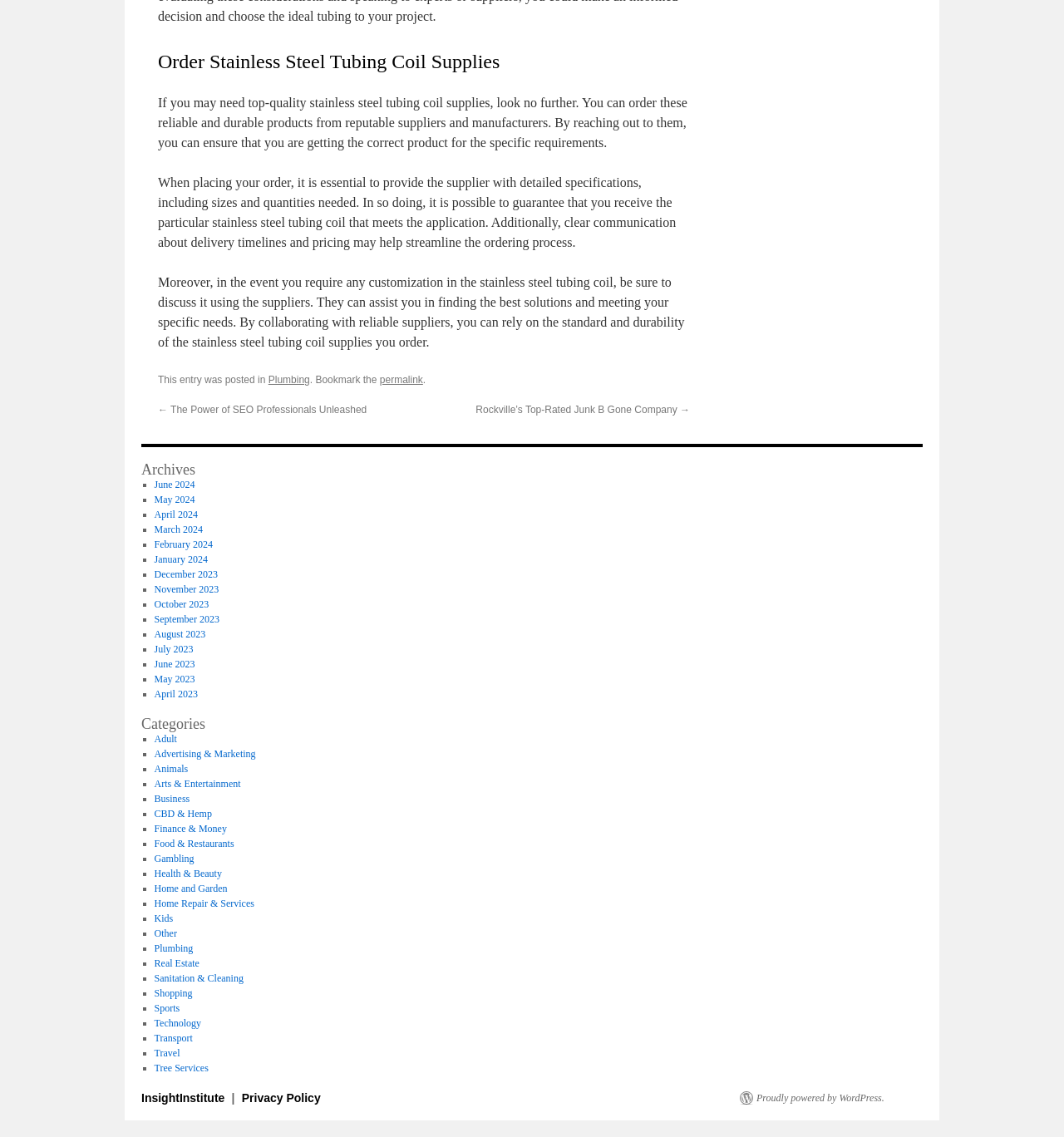Locate the bounding box coordinates of the clickable element to fulfill the following instruction: "Click on the '← The Power of SEO Professionals Unleashed' link". Provide the coordinates as four float numbers between 0 and 1 in the format [left, top, right, bottom].

[0.148, 0.355, 0.345, 0.365]